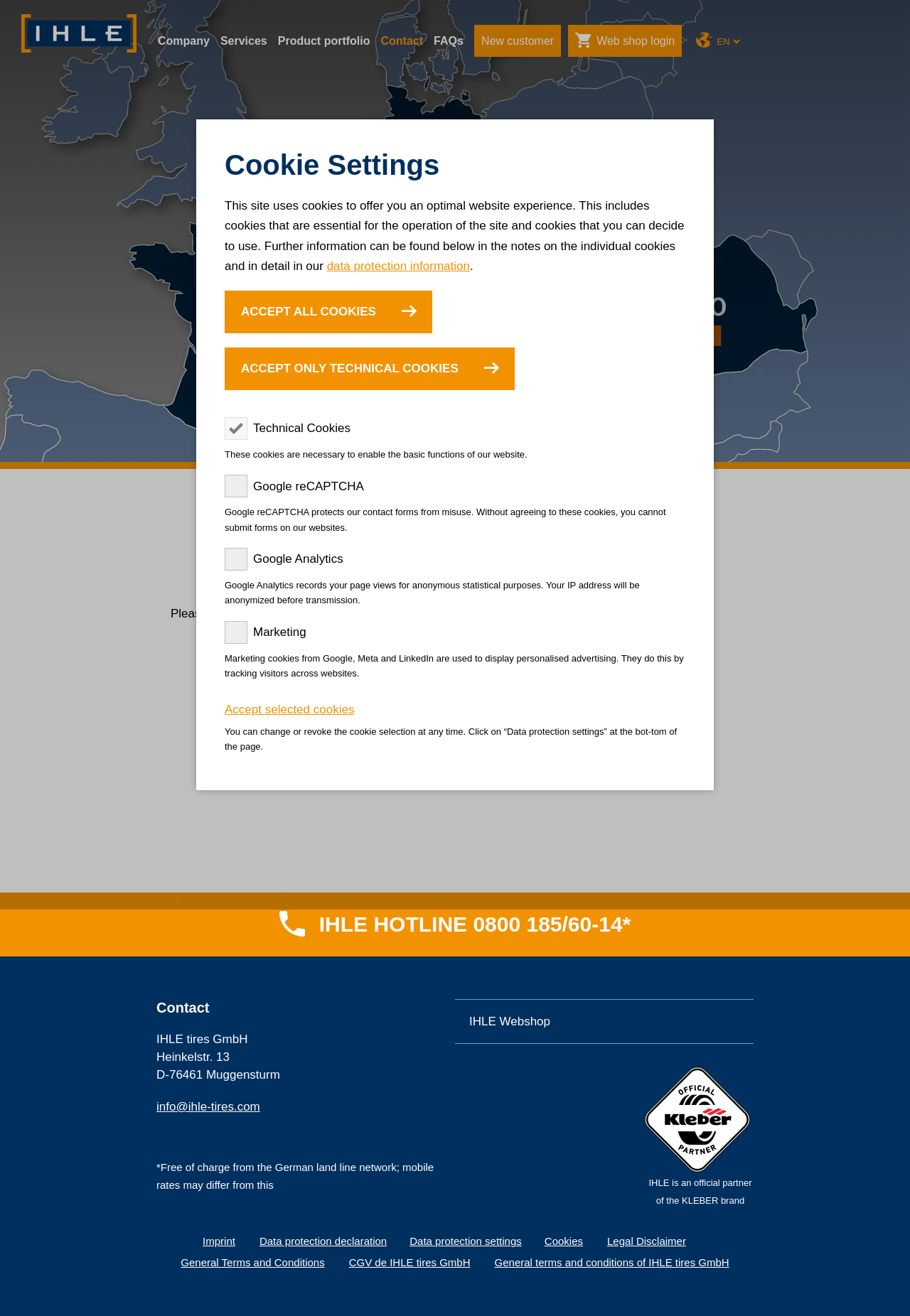What is the address of IHLE tires GmbH?
Based on the visual content, answer with a single word or a brief phrase.

Heinkelstr. 13, D-76461 Muggensturm